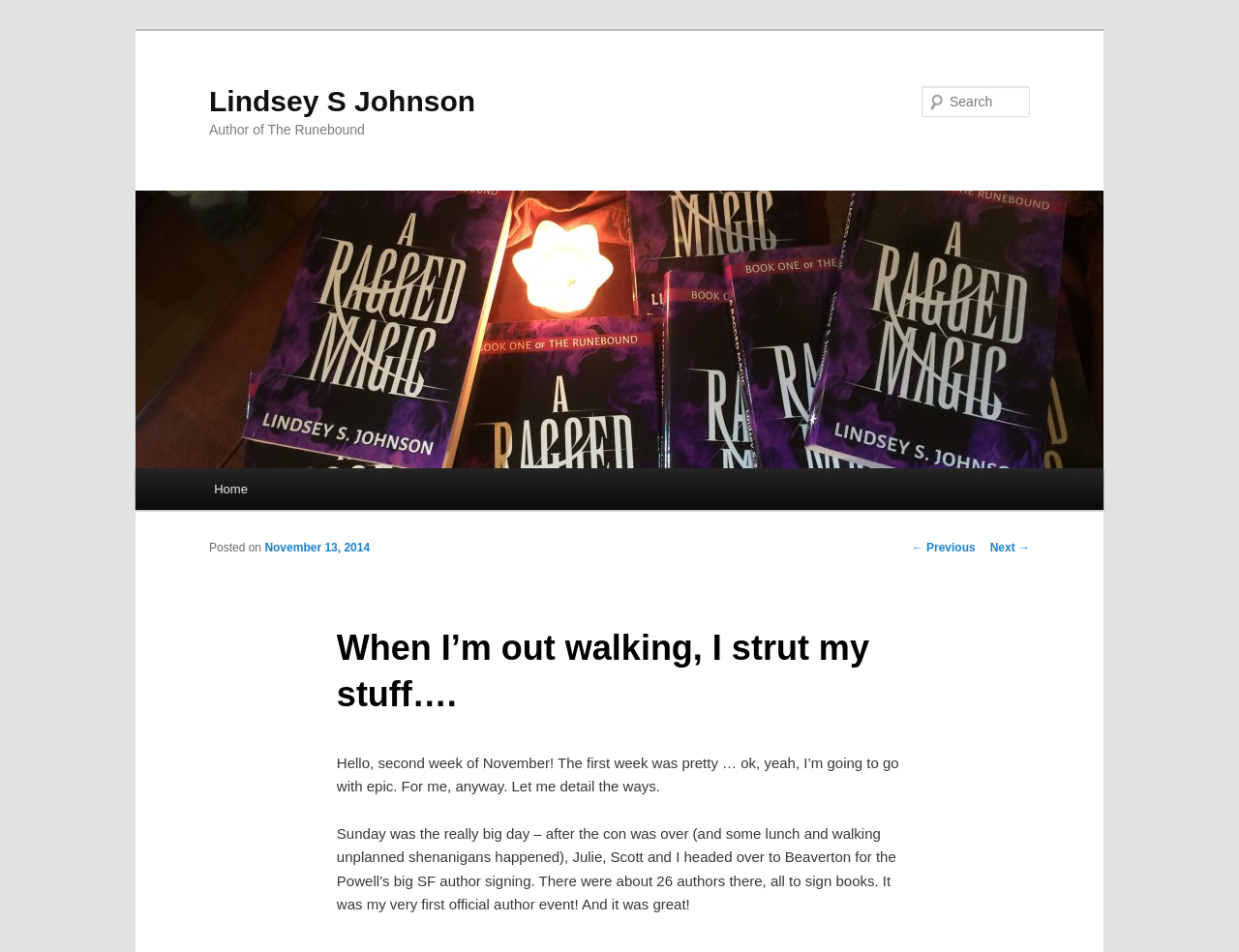Identify and provide the bounding box coordinates of the UI element described: "← Previous". The coordinates should be formatted as [left, top, right, bottom], with each number being a float between 0 and 1.

[0.736, 0.568, 0.787, 0.582]